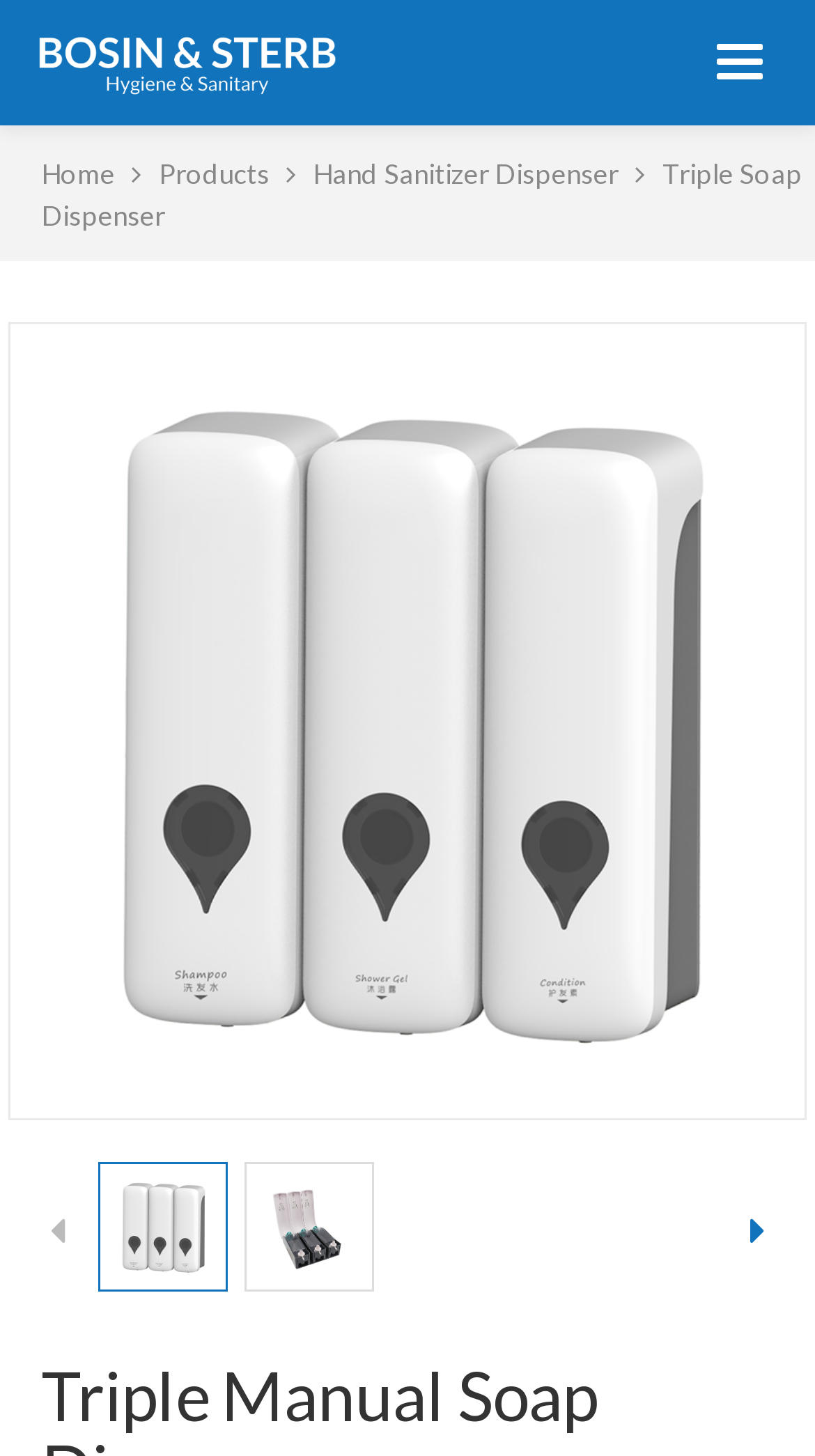Provide a brief response in the form of a single word or phrase:
What is the main product displayed?

Triple Soap Dispenser